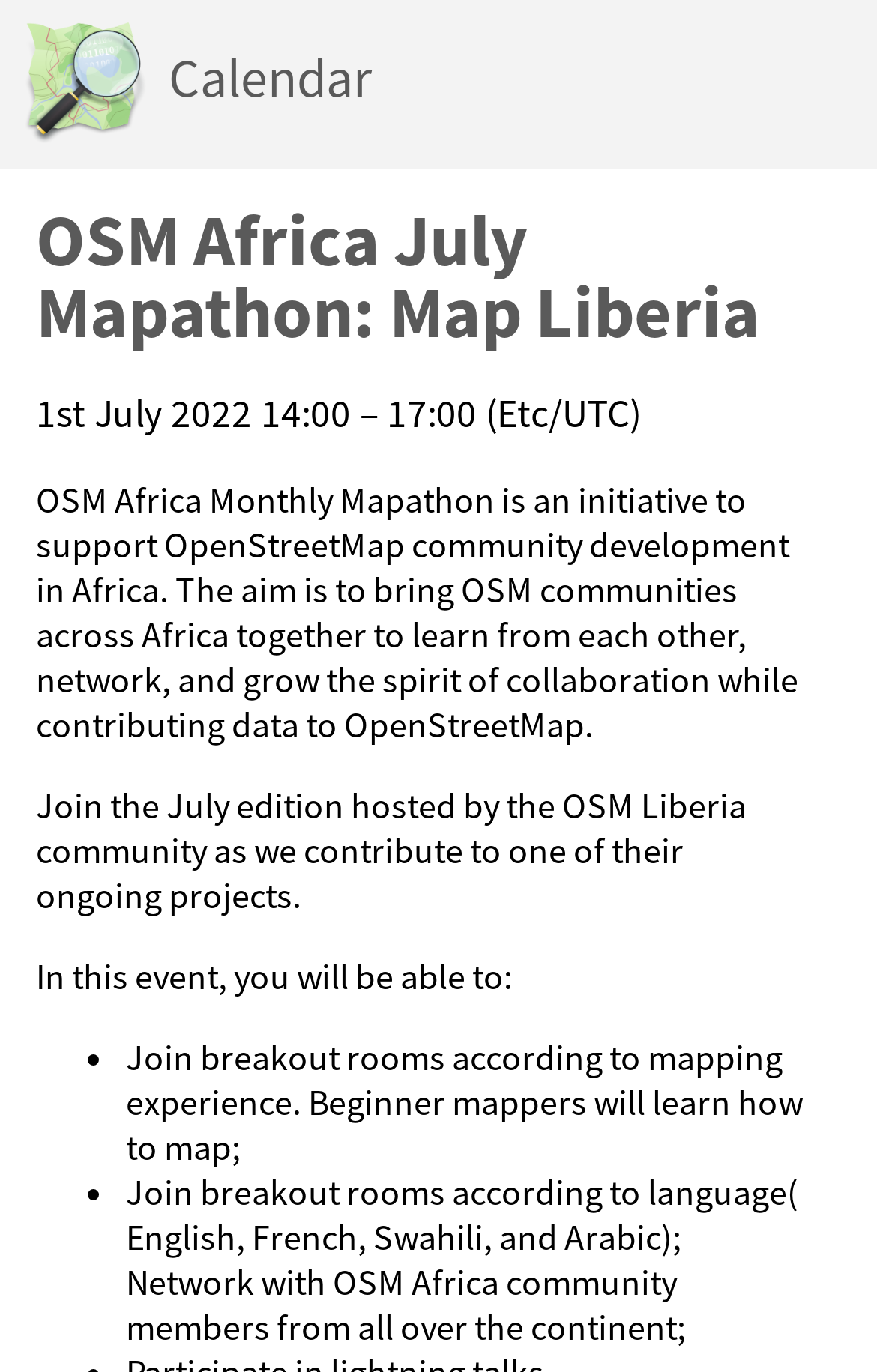What is the date of the OSM Africa July Mapathon?
Using the image, answer in one word or phrase.

1st July 2022